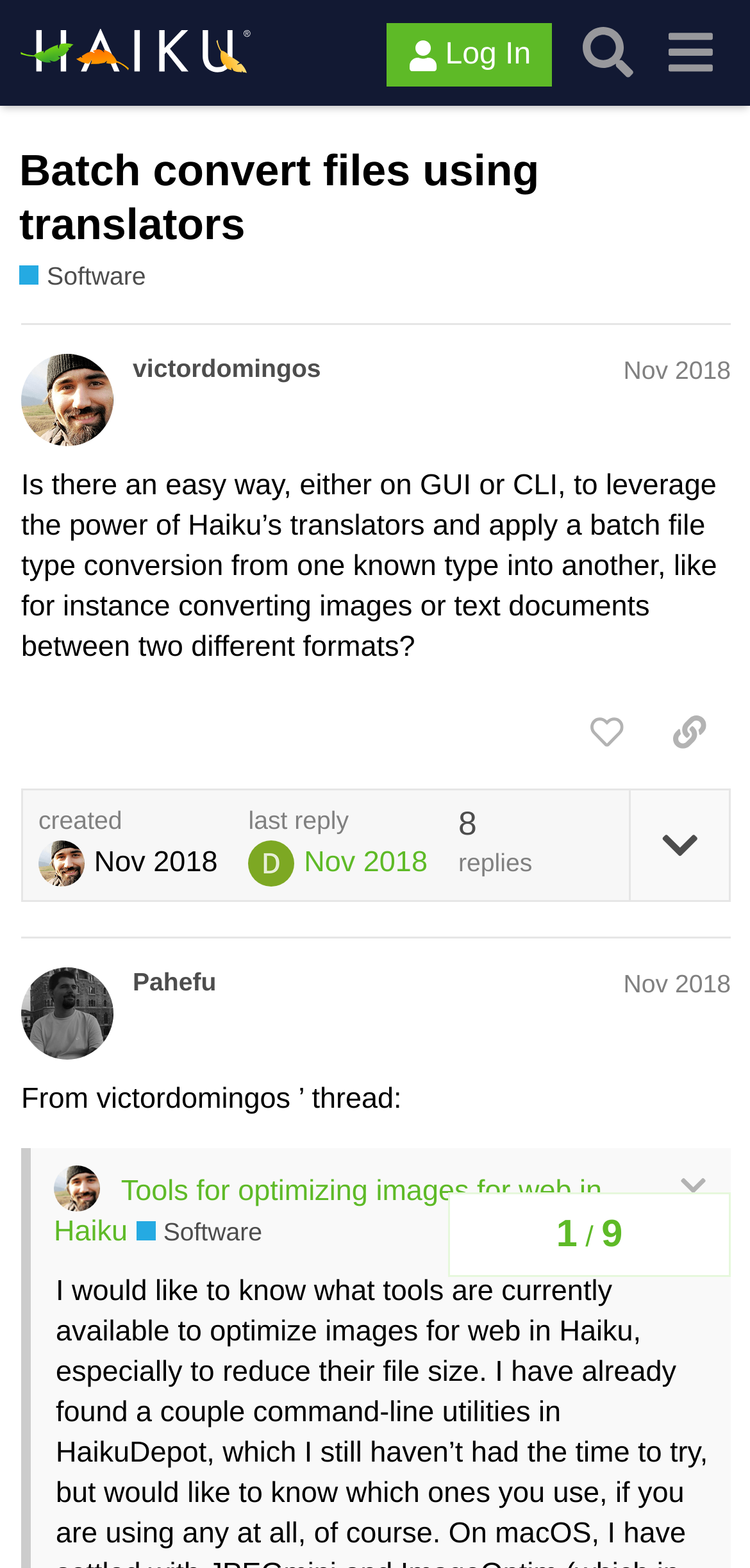Please give the bounding box coordinates of the area that should be clicked to fulfill the following instruction: "Like a post". The coordinates should be in the format of four float numbers from 0 to 1, i.e., [left, top, right, bottom].

[0.753, 0.444, 0.864, 0.491]